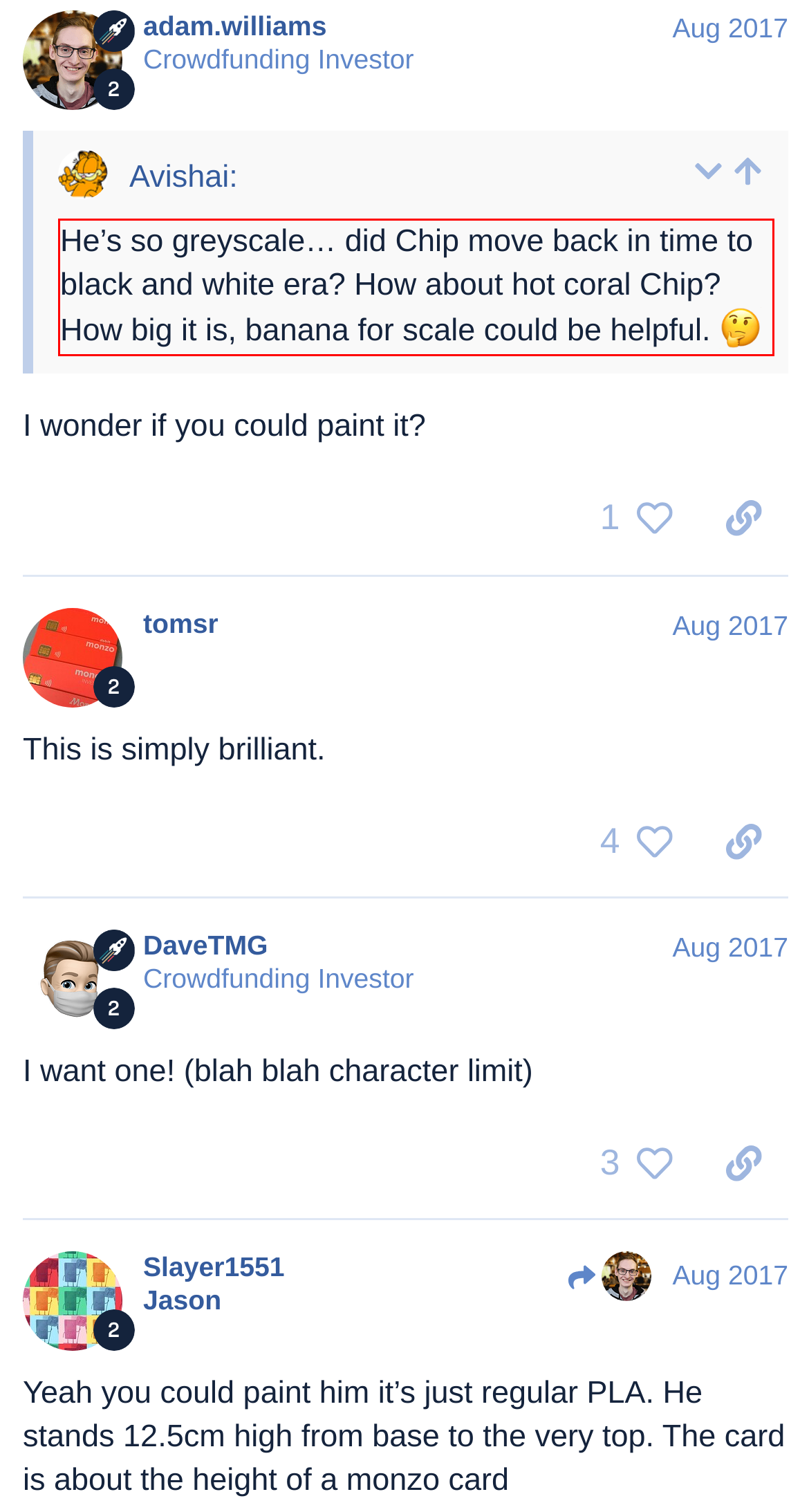You are provided with a screenshot of a webpage containing a red bounding box. Please extract the text enclosed by this red bounding box.

He’s so greyscale… did Chip move back in time to black and white era? How about hot coral Chip? How big it is, banana for scale could be helpful.